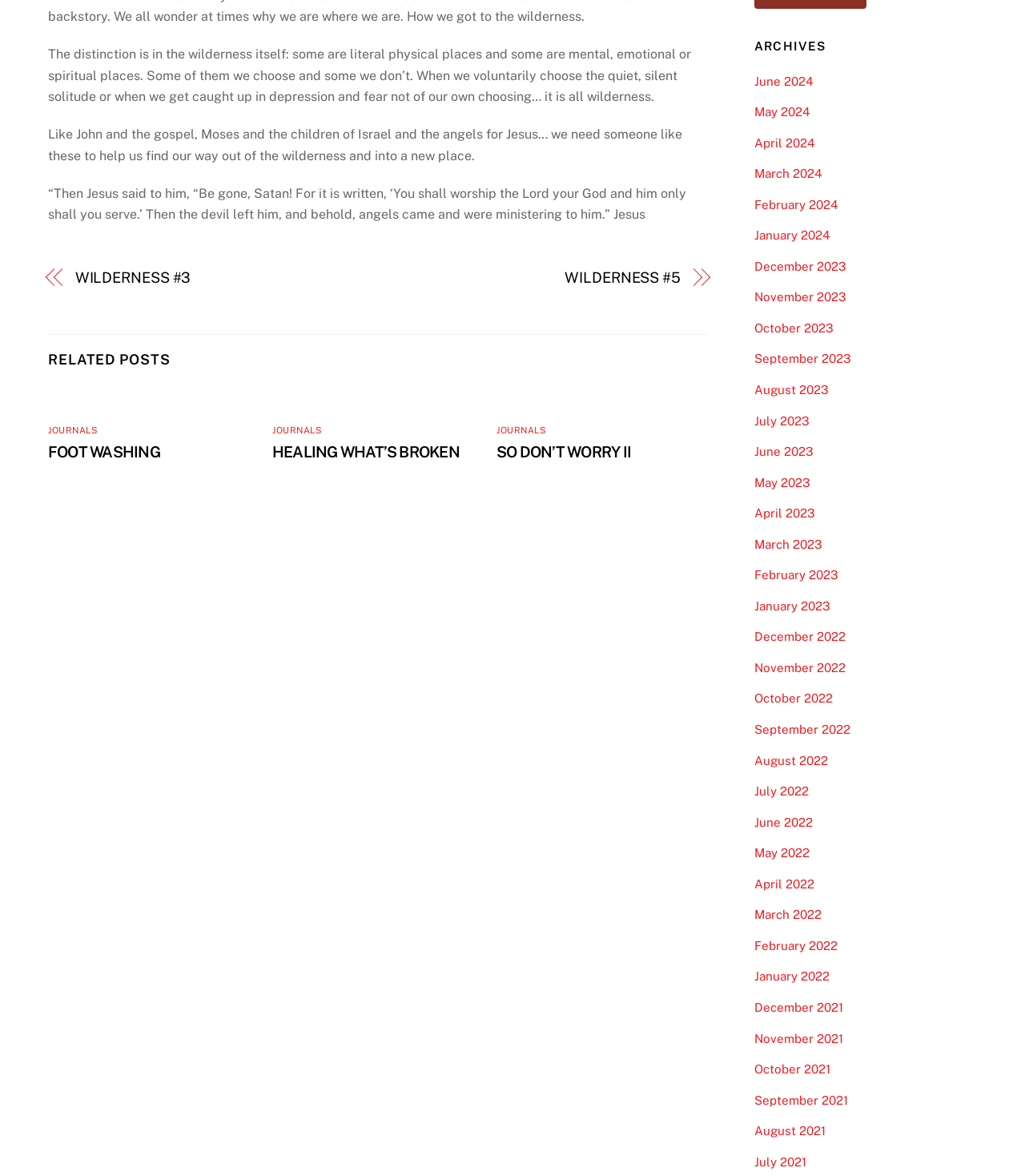Predict the bounding box for the UI component with the following description: "December 2023".

[0.736, 0.221, 0.825, 0.232]